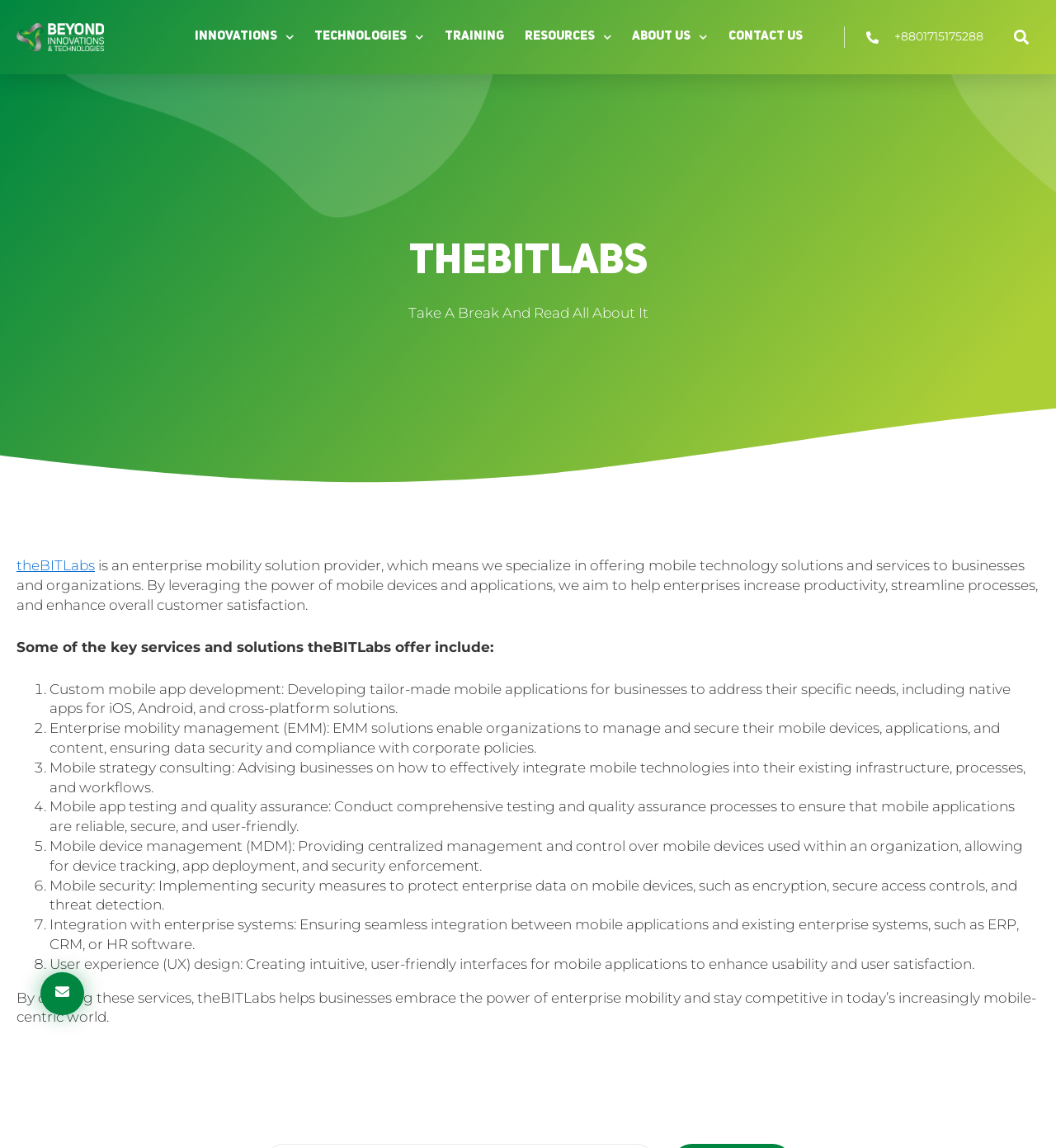What is the contact information provided?
Refer to the image and give a detailed answer to the question.

The webpage provides a contact phone number, +8801715175288, which can be used to reach out to theBITLabs for inquiries or services.